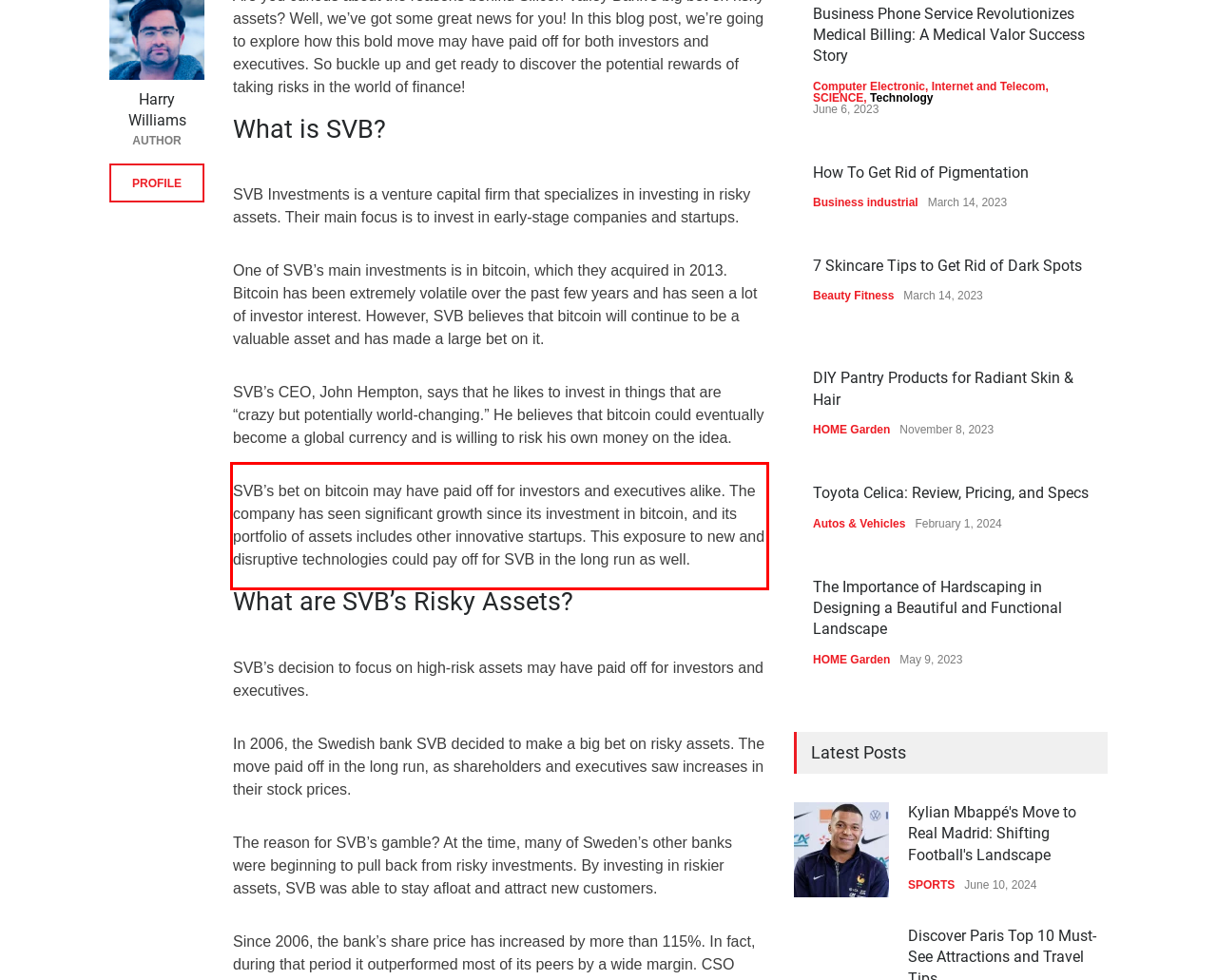Please perform OCR on the text within the red rectangle in the webpage screenshot and return the text content.

SVB’s bet on bitcoin may have paid off for investors and executives alike. The company has seen significant growth since its investment in bitcoin, and its portfolio of assets includes other innovative startups. This exposure to new and disruptive technologies could pay off for SVB in the long run as well.